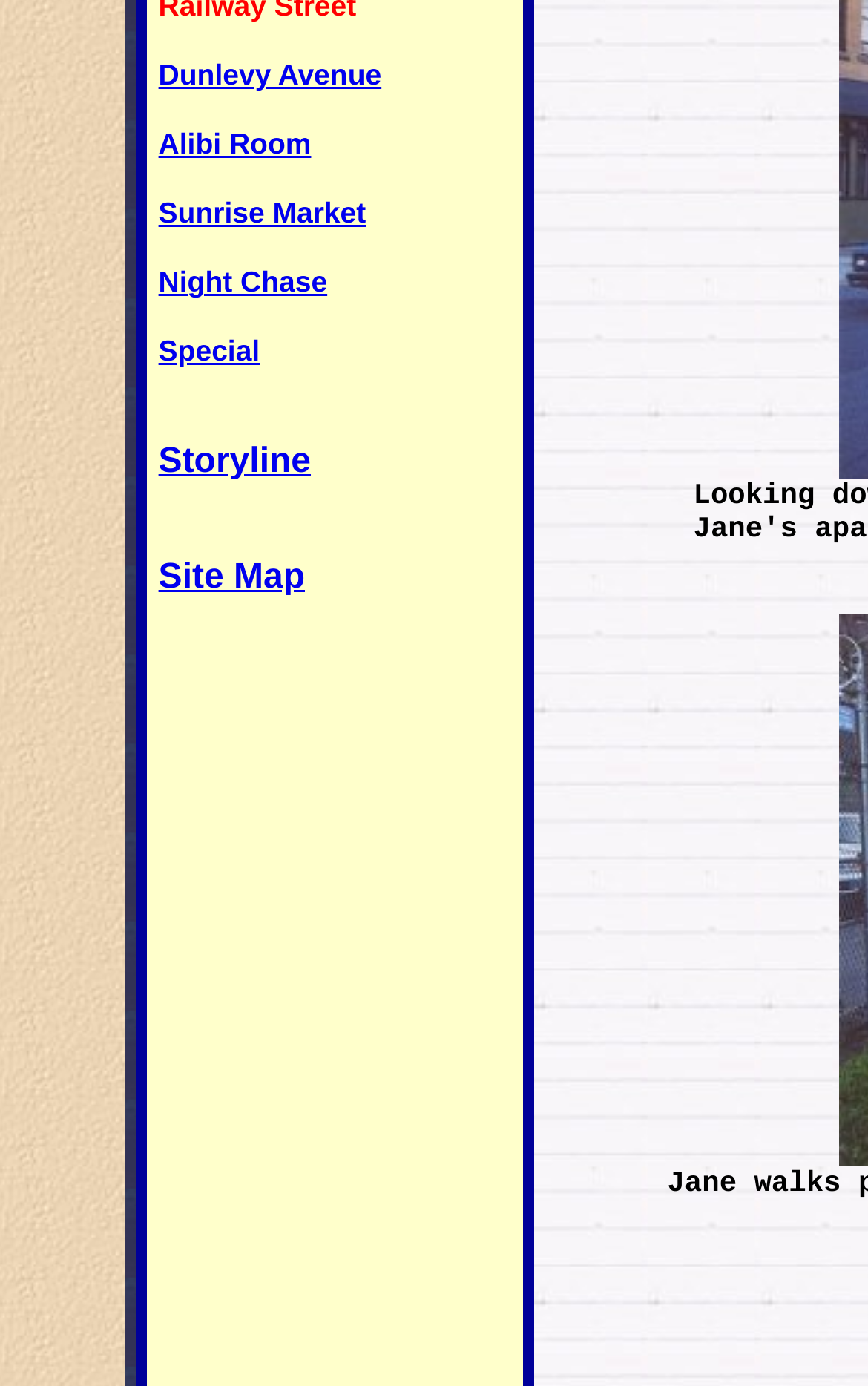Please specify the bounding box coordinates in the format (top-left x, top-left y, bottom-right x, bottom-right y), with all values as floating point numbers between 0 and 1. Identify the bounding box of the UI element described by: Special

[0.183, 0.242, 0.299, 0.266]